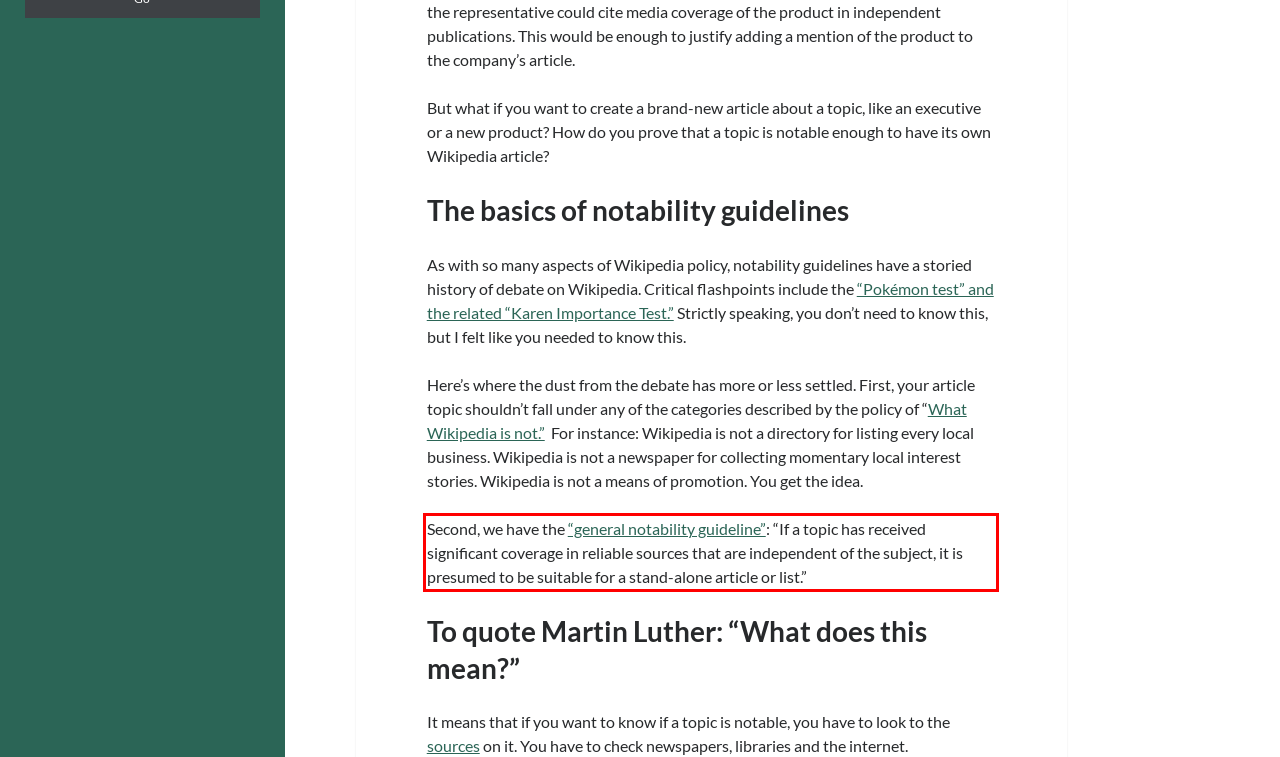Given a screenshot of a webpage containing a red rectangle bounding box, extract and provide the text content found within the red bounding box.

Second, we have the “general notability guideline”: “If a topic has received significant coverage in reliable sources that are independent of the subject, it is presumed to be suitable for a stand-alone article or list.”